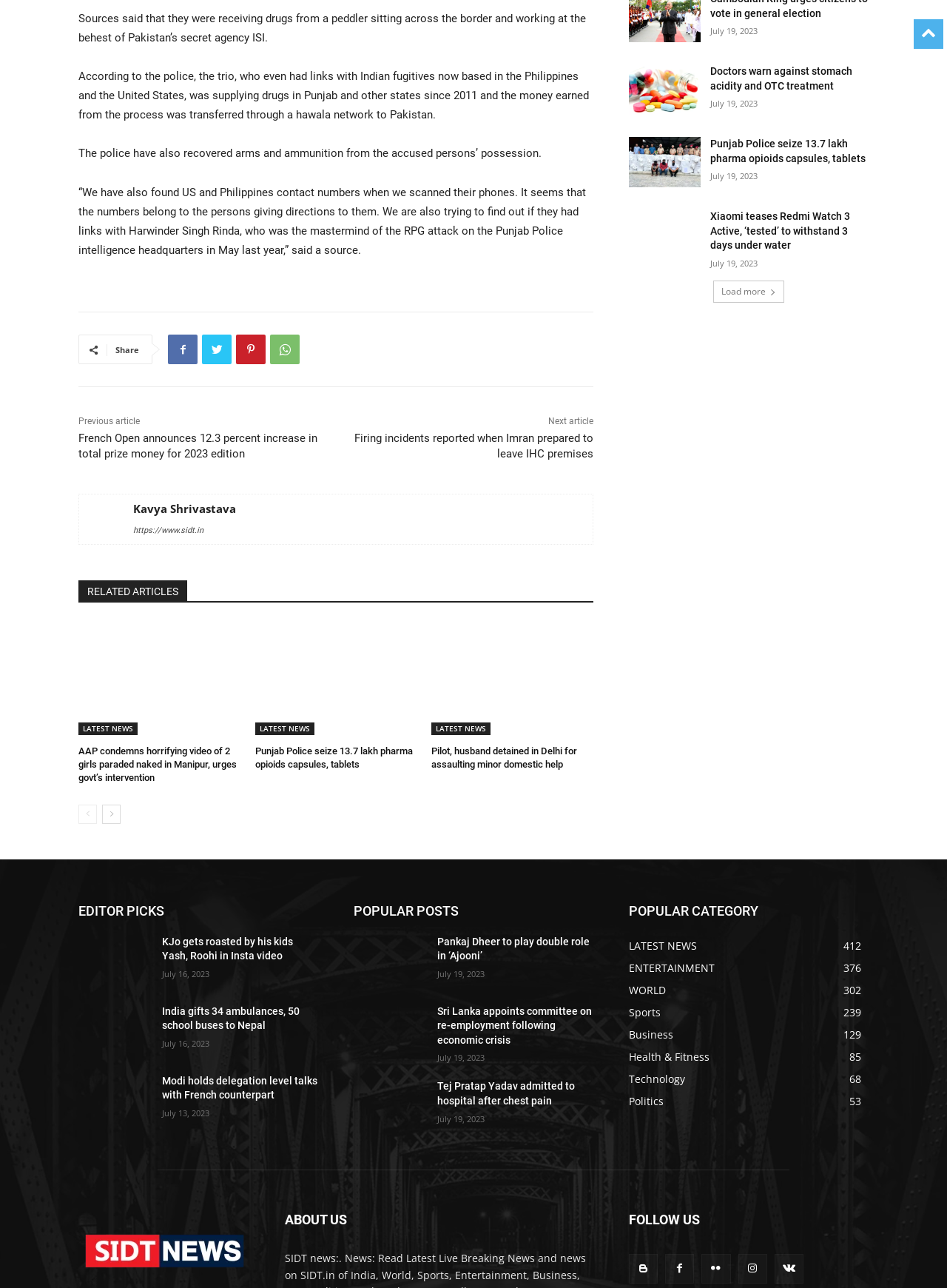What is the category of the news article 'AAP condemns horrifying video of 2 girls paraded naked in Manipur, urges govt’s intervention'?
Please provide an in-depth and detailed response to the question.

The category of the news article can be inferred from the link element with the text 'LATEST NEWS', which is located near the news article title.